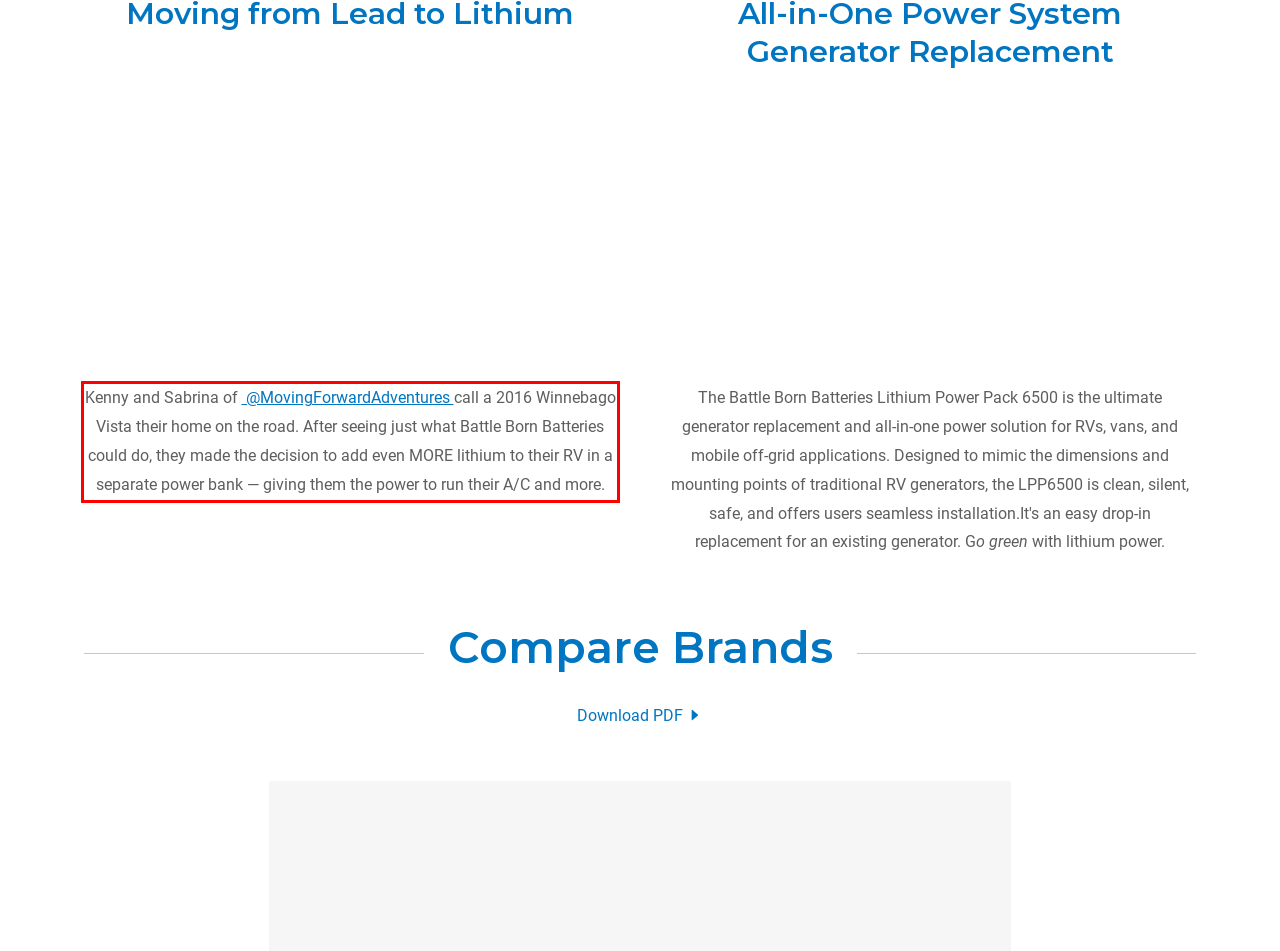Given a screenshot of a webpage, identify the red bounding box and perform OCR to recognize the text within that box.

Kenny and Sabrina of @MovingForwardAdventures call a 2016 Winnebago Vista their home on the road. After seeing just what Battle Born Batteries could do, they made the decision to add even MORE lithium to their RV in a separate power bank — giving them the power to run their A/C and more.